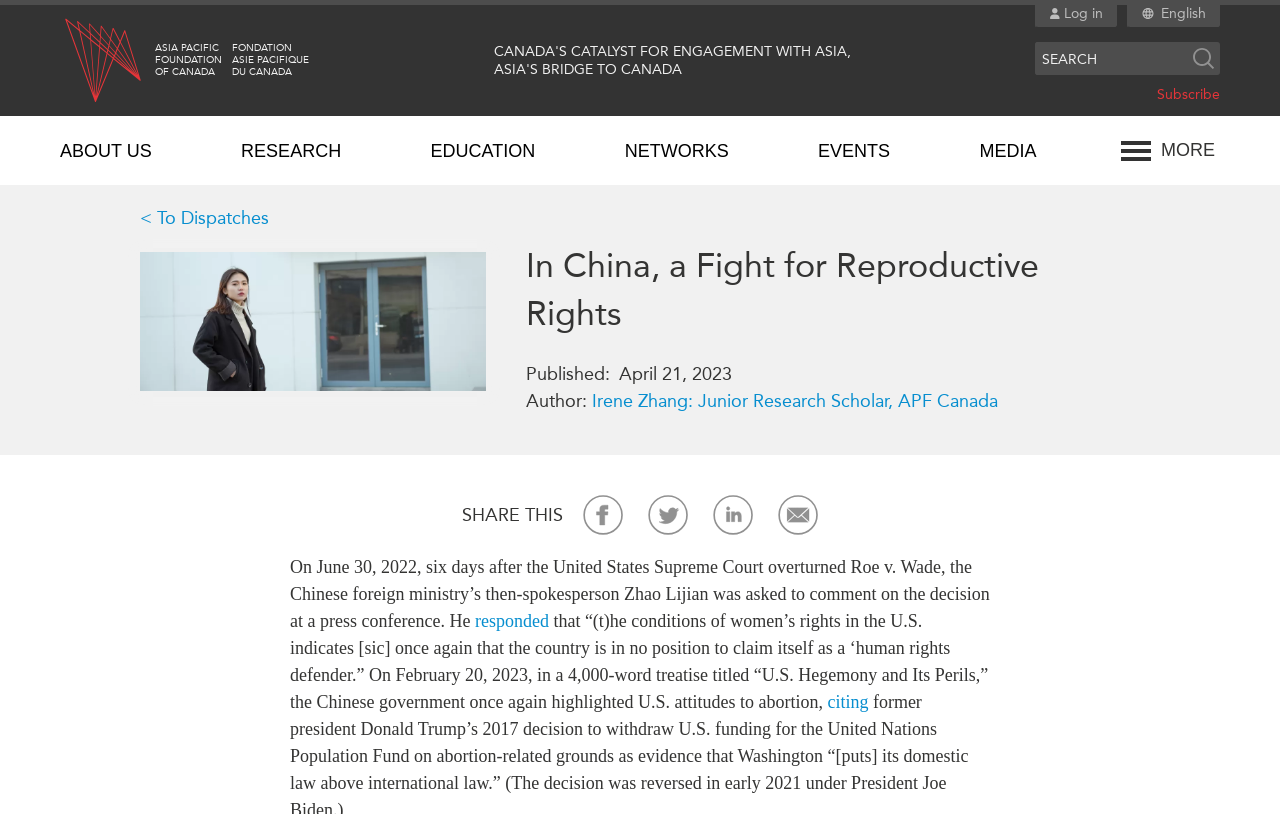Locate the bounding box coordinates of the segment that needs to be clicked to meet this instruction: "Download the app from the App Store".

None